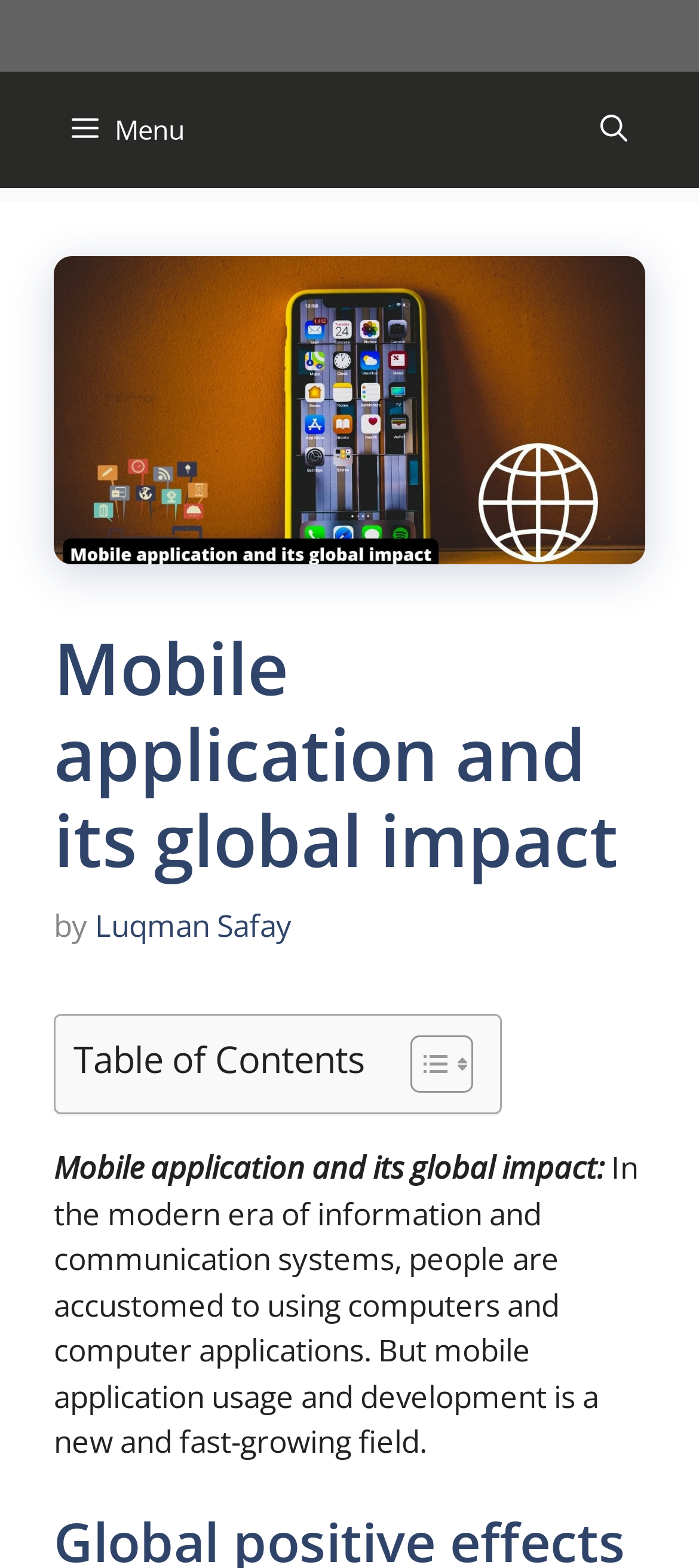Identify and provide the title of the webpage.

Mobile application and its global impact